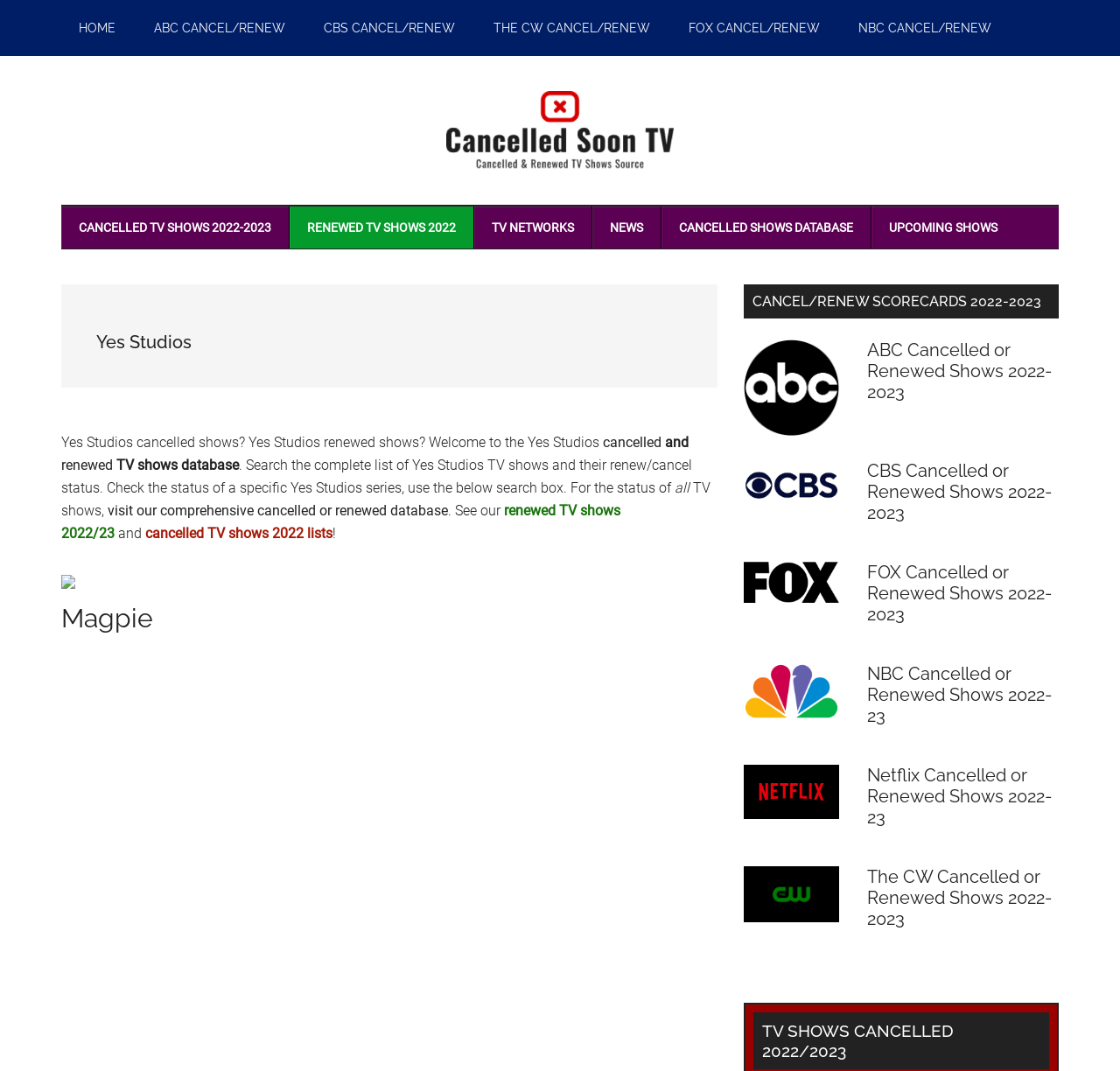Provide a brief response to the question below using a single word or phrase: 
What is the name of the first TV show listed?

Magpie